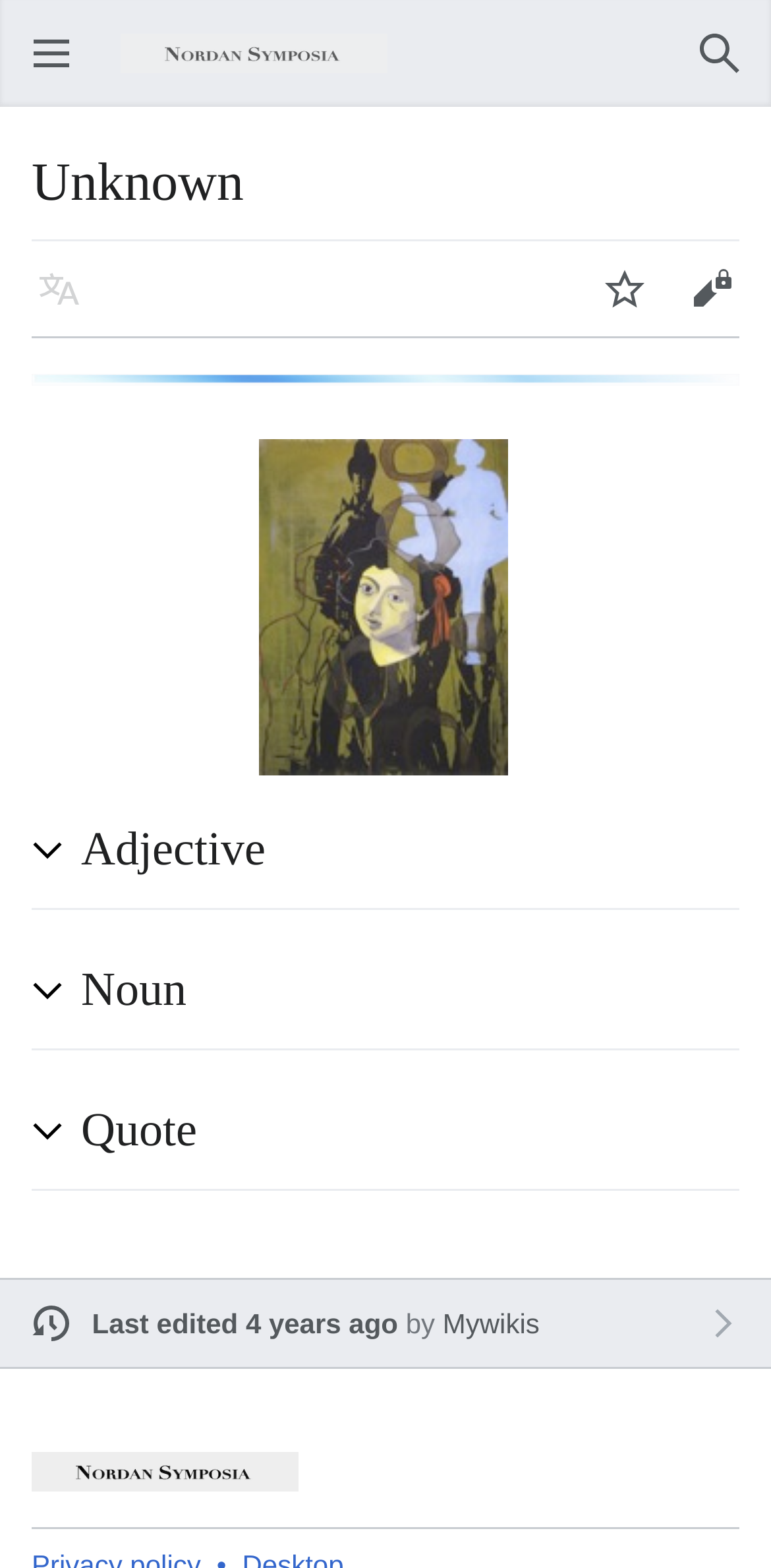Identify the bounding box coordinates of the element that should be clicked to fulfill this task: "Search". The coordinates should be provided as four float numbers between 0 and 1, i.e., [left, top, right, bottom].

[0.877, 0.006, 0.99, 0.062]